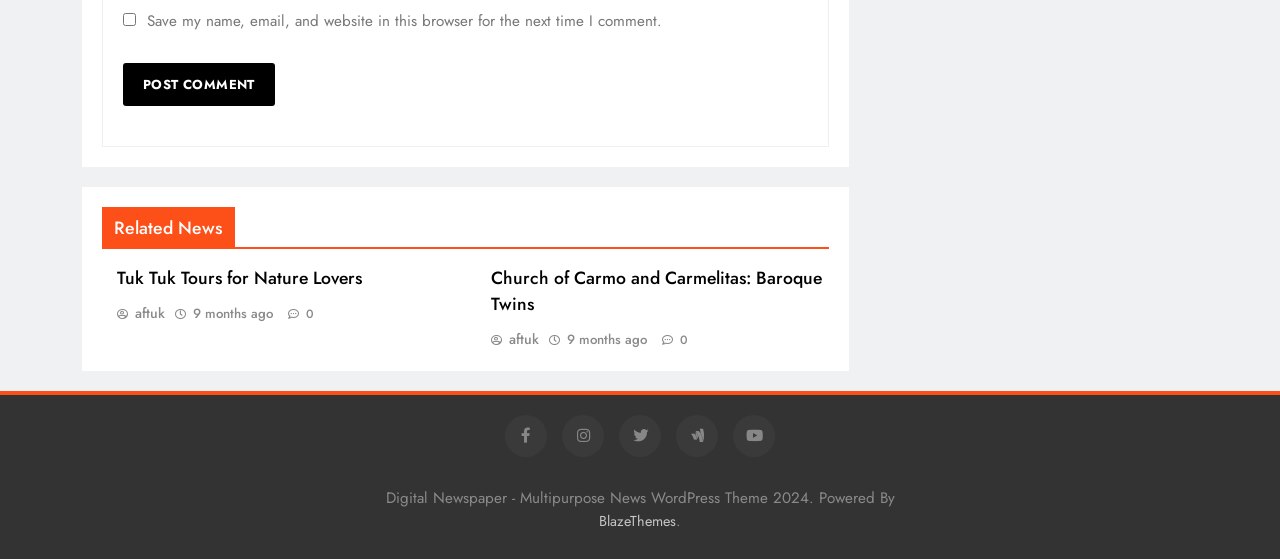Respond to the question below with a single word or phrase: What is the purpose of the checkbox?

Save comment info